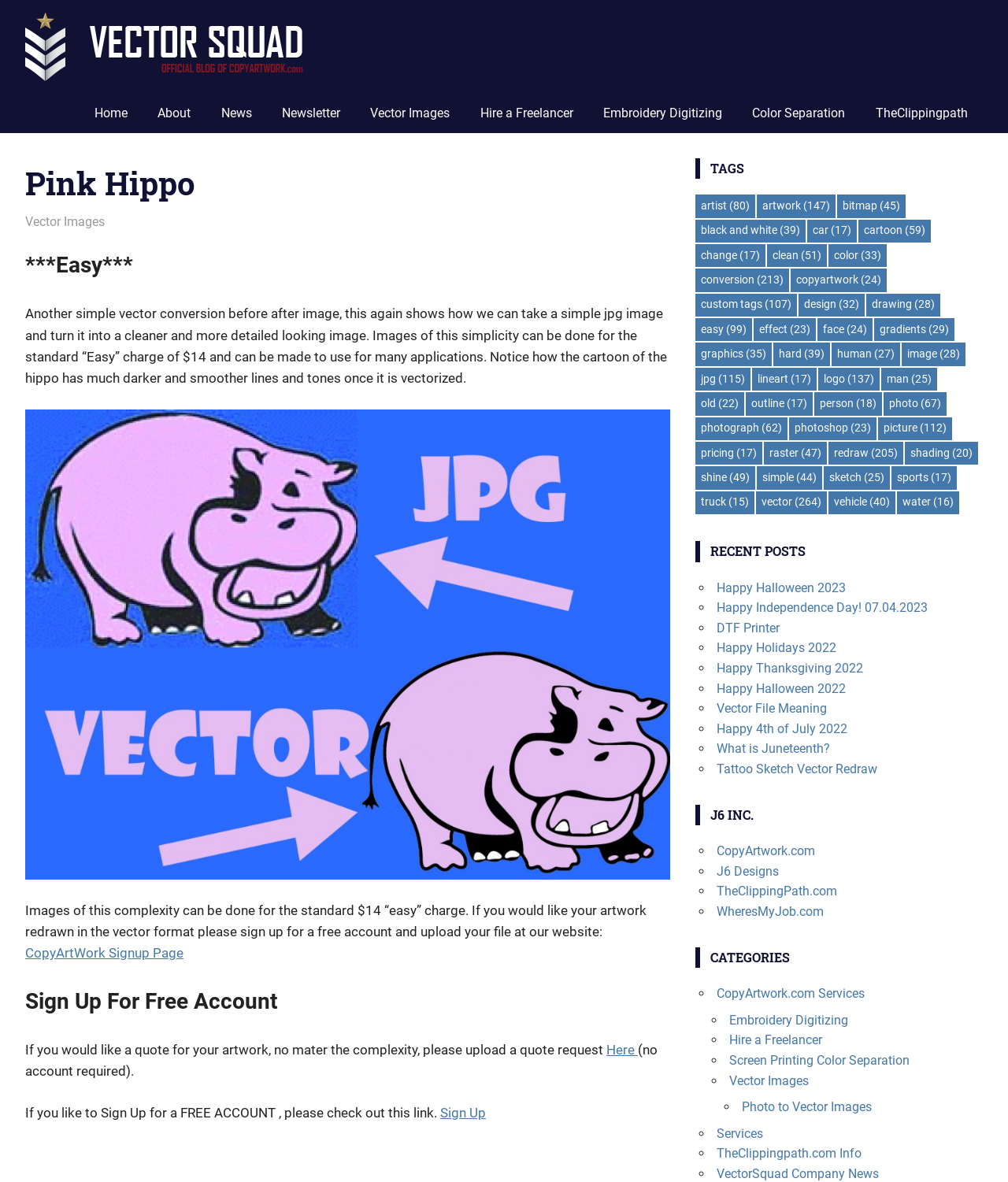Please determine the bounding box coordinates, formatted as (top-left x, top-left y, bottom-right x, bottom-right y), with all values as floating point numbers between 0 and 1. Identify the bounding box of the region described as: Happy Holidays 2022

[0.711, 0.542, 0.83, 0.555]